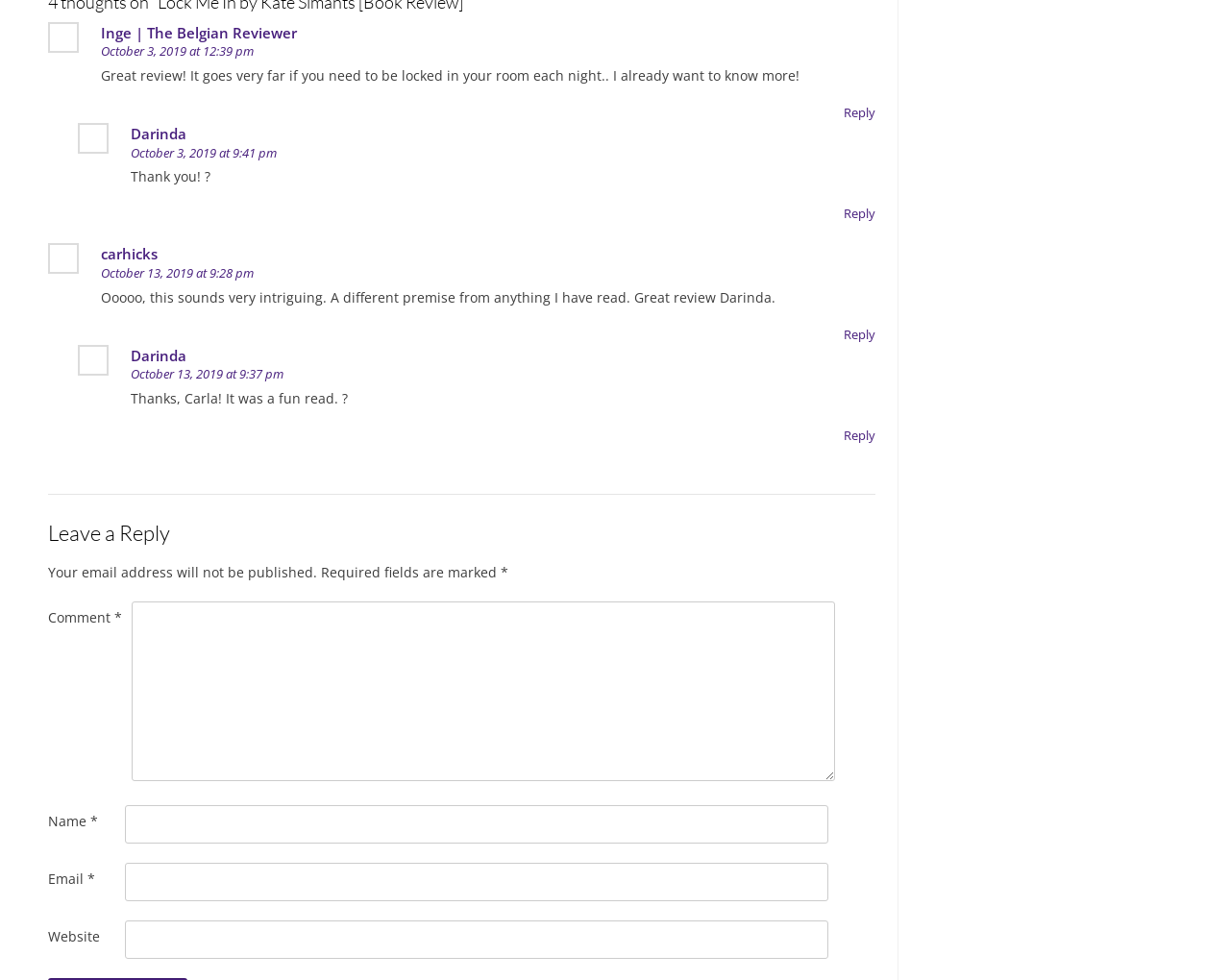Highlight the bounding box coordinates of the element that should be clicked to carry out the following instruction: "Leave a comment". The coordinates must be given as four float numbers ranging from 0 to 1, i.e., [left, top, right, bottom].

[0.107, 0.613, 0.679, 0.797]